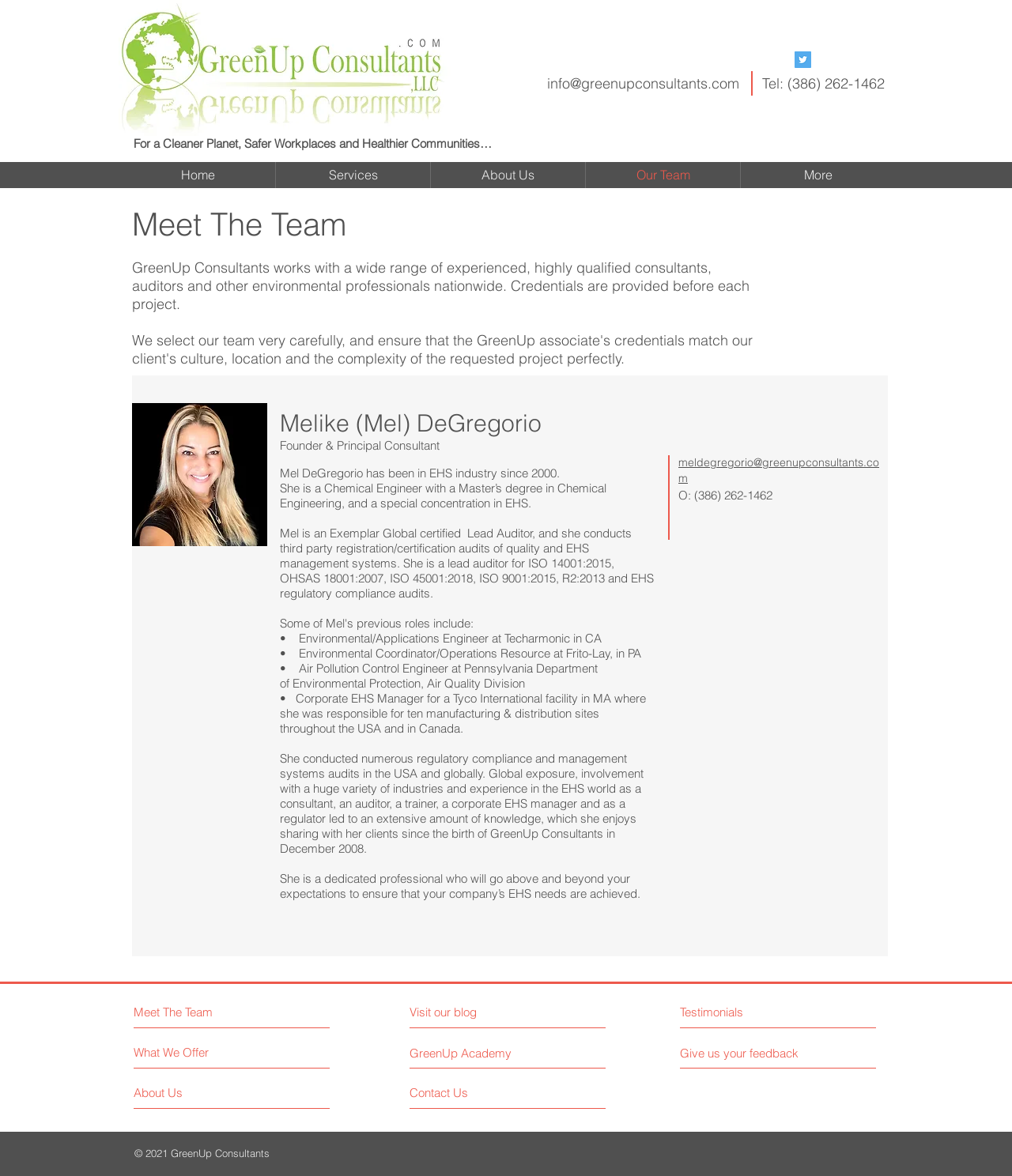Consider the image and give a detailed and elaborate answer to the question: 
What is the name of the founder and principal consultant?

The name can be found in the team member's section, where it is mentioned that Melike (Mel) DeGregorio is the founder and principal consultant of GreenUp Consultants.